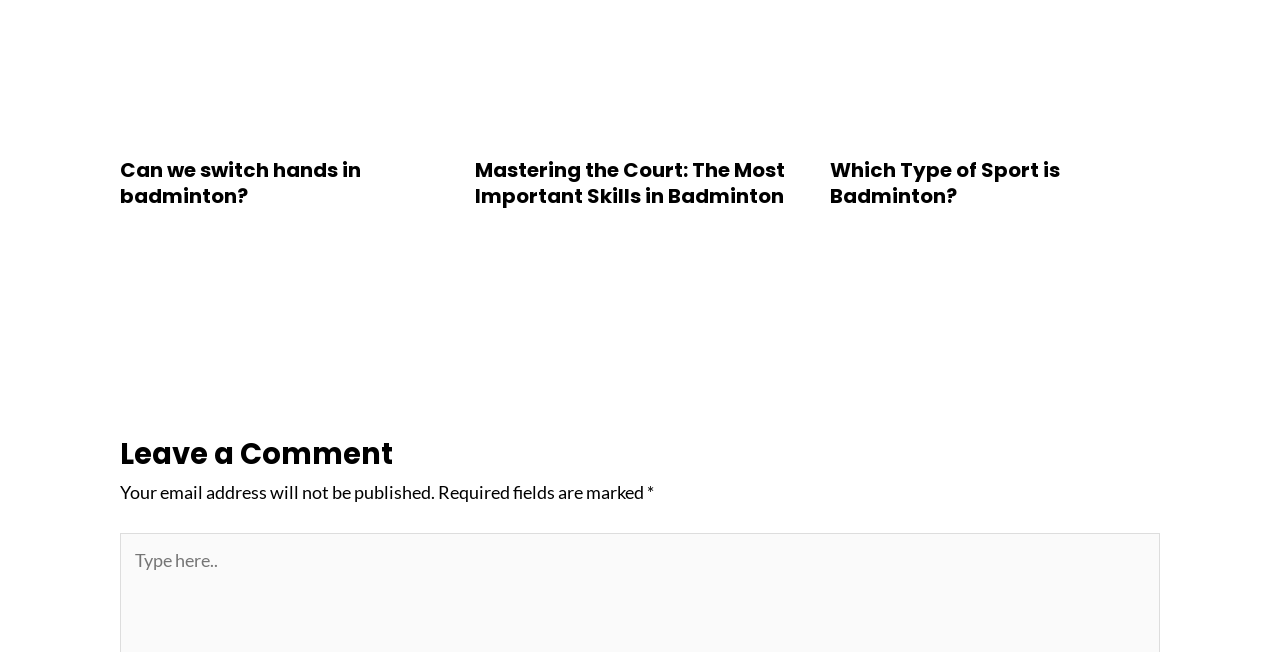How many static text elements are there in the comment section?
From the image, respond using a single word or phrase.

4